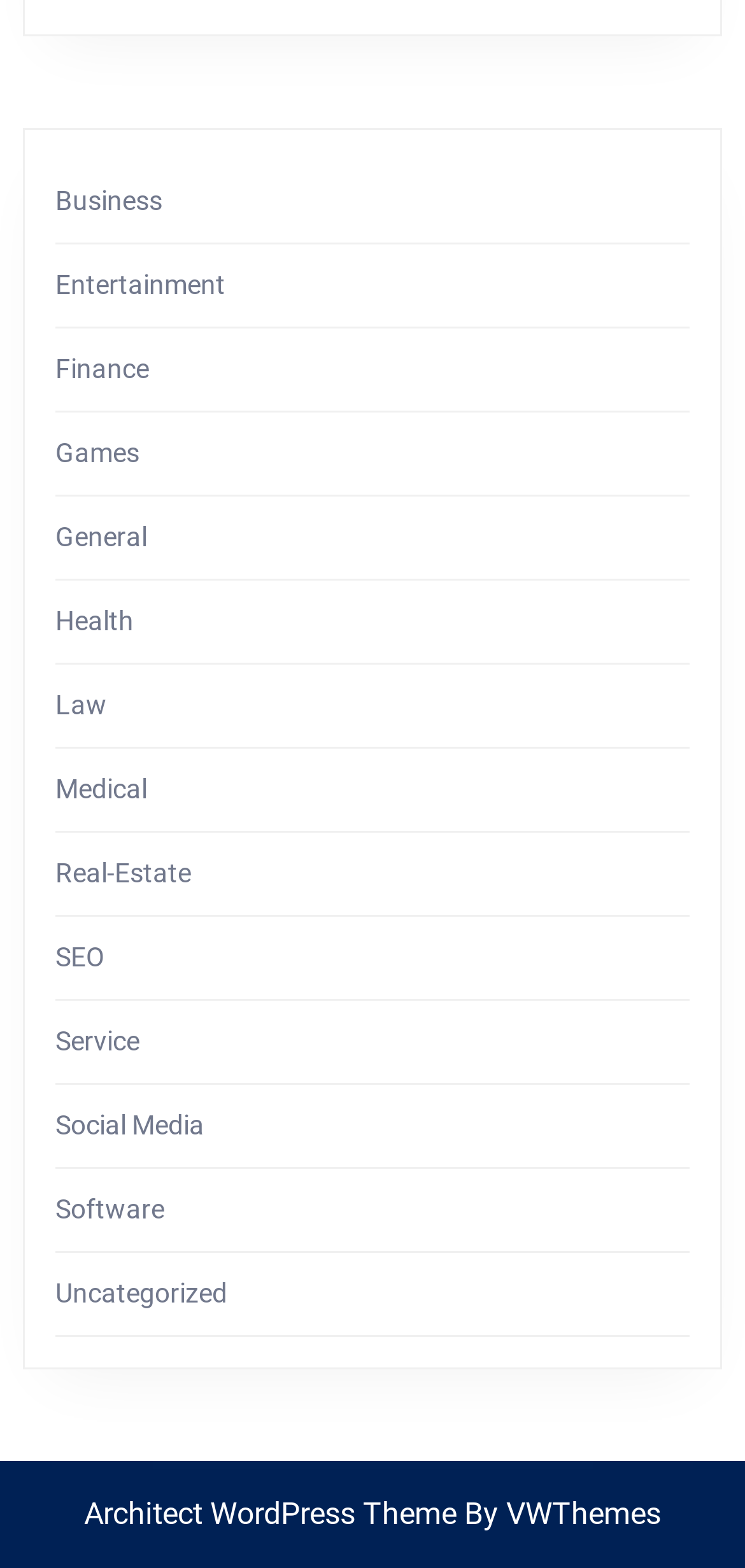What is the layout of the links on the webpage?
Kindly offer a detailed explanation using the data available in the image.

By analyzing the bounding box coordinates of the links, I can see that they are arranged horizontally, with each link having a similar y-coordinate value, indicating that they are aligned horizontally.